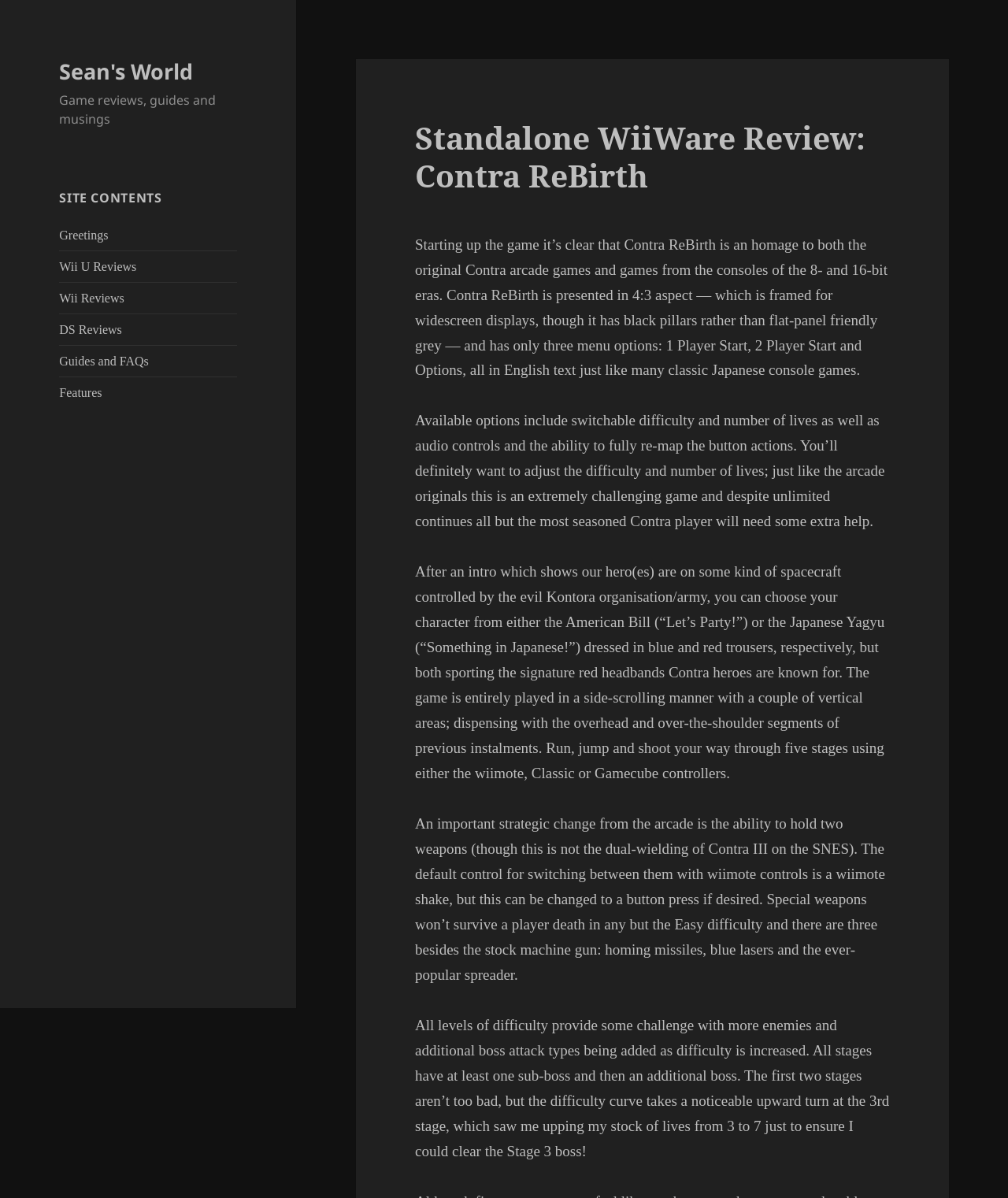What type of content does the website provide?
Examine the webpage screenshot and provide an in-depth answer to the question.

The static text element at the top of the webpage indicates that the website provides game reviews, guides, and musings, suggesting that the website is focused on video game-related content.